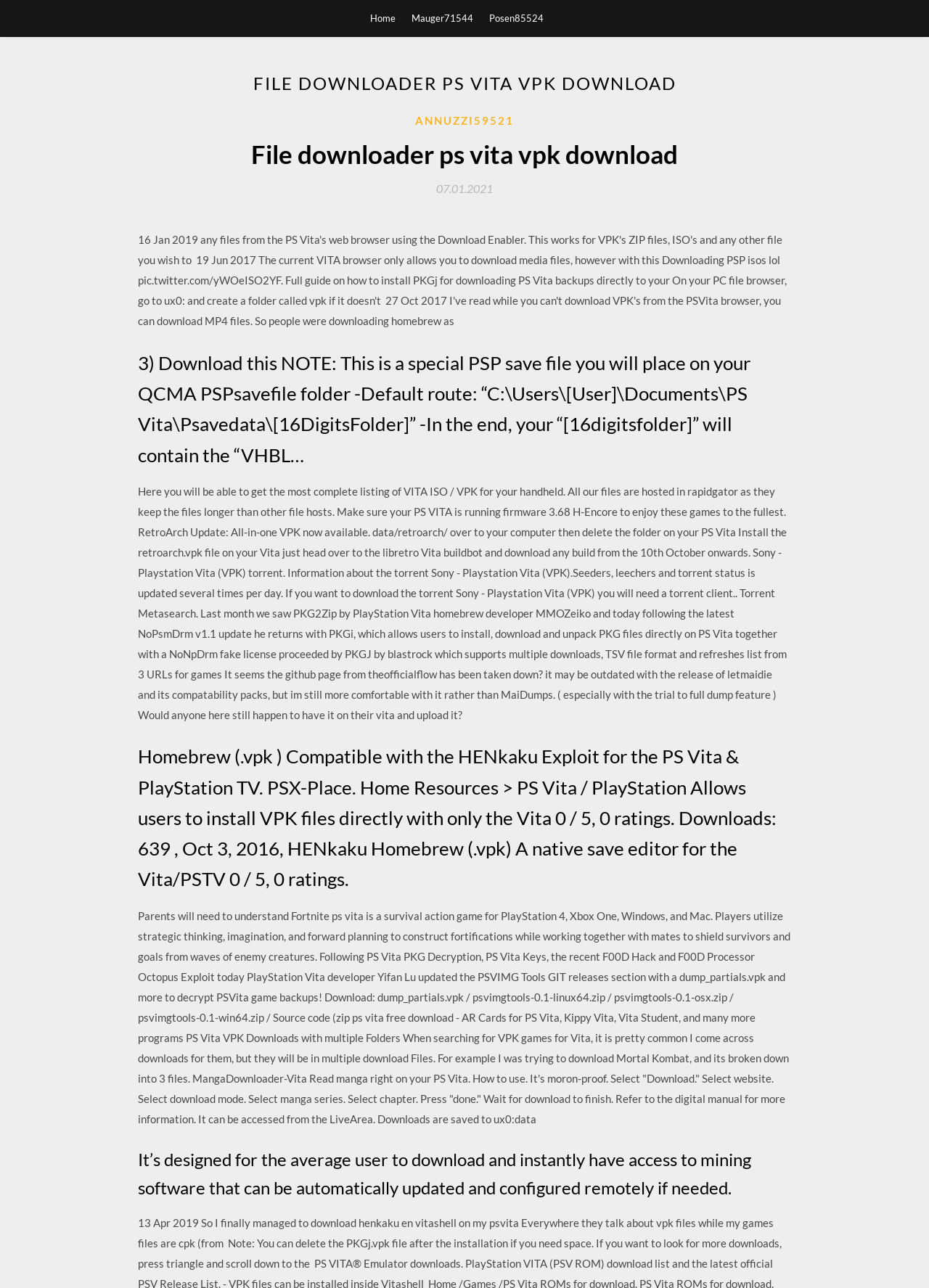Please extract the title of the webpage.

FILE DOWNLOADER PS VITA VPK DOWNLOAD